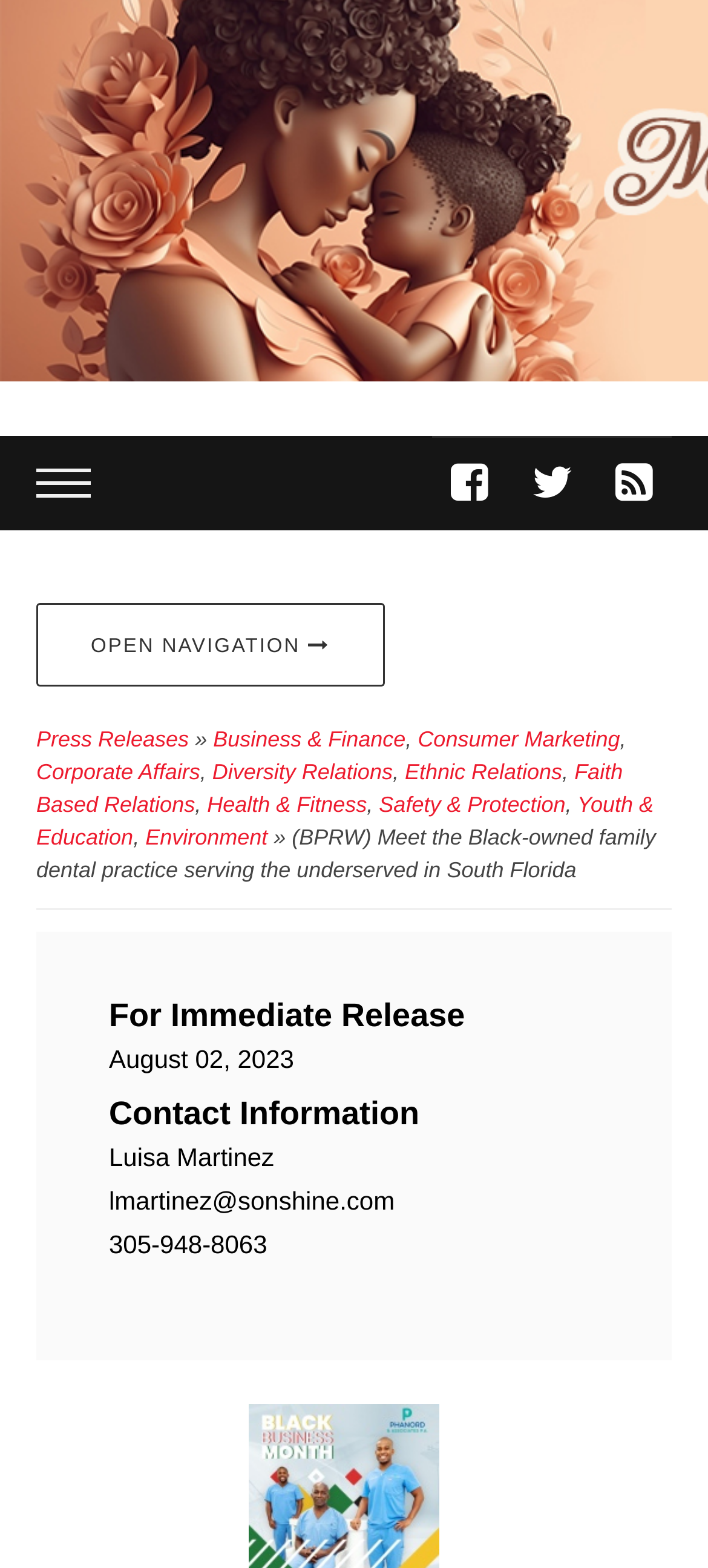Please predict the bounding box coordinates (top-left x, top-left y, bottom-right x, bottom-right y) for the UI element in the screenshot that fits the description: Ethnic Relations

[0.572, 0.484, 0.794, 0.501]